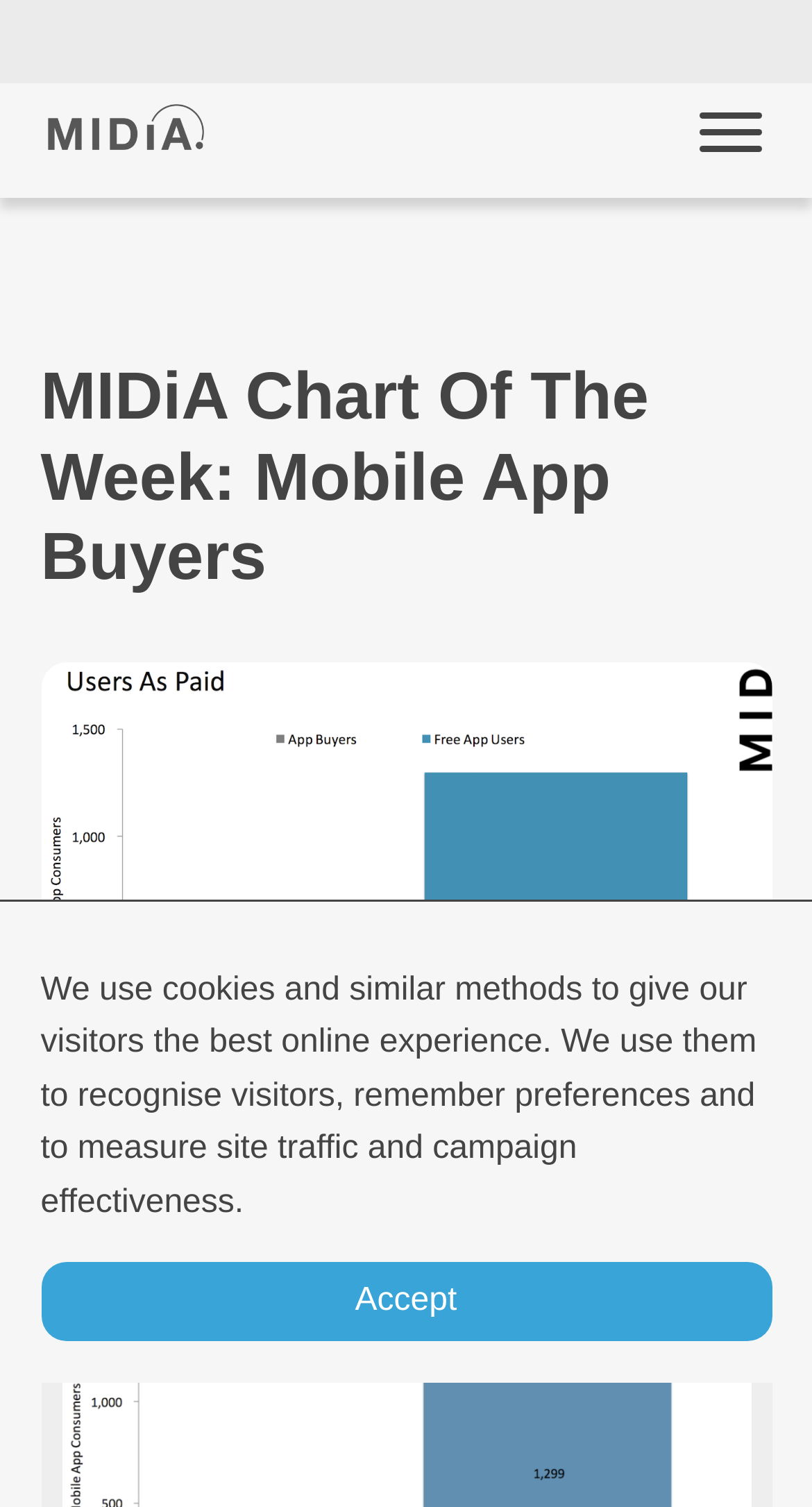Answer the question below in one word or phrase:
What is the position of the chart image?

Below the heading